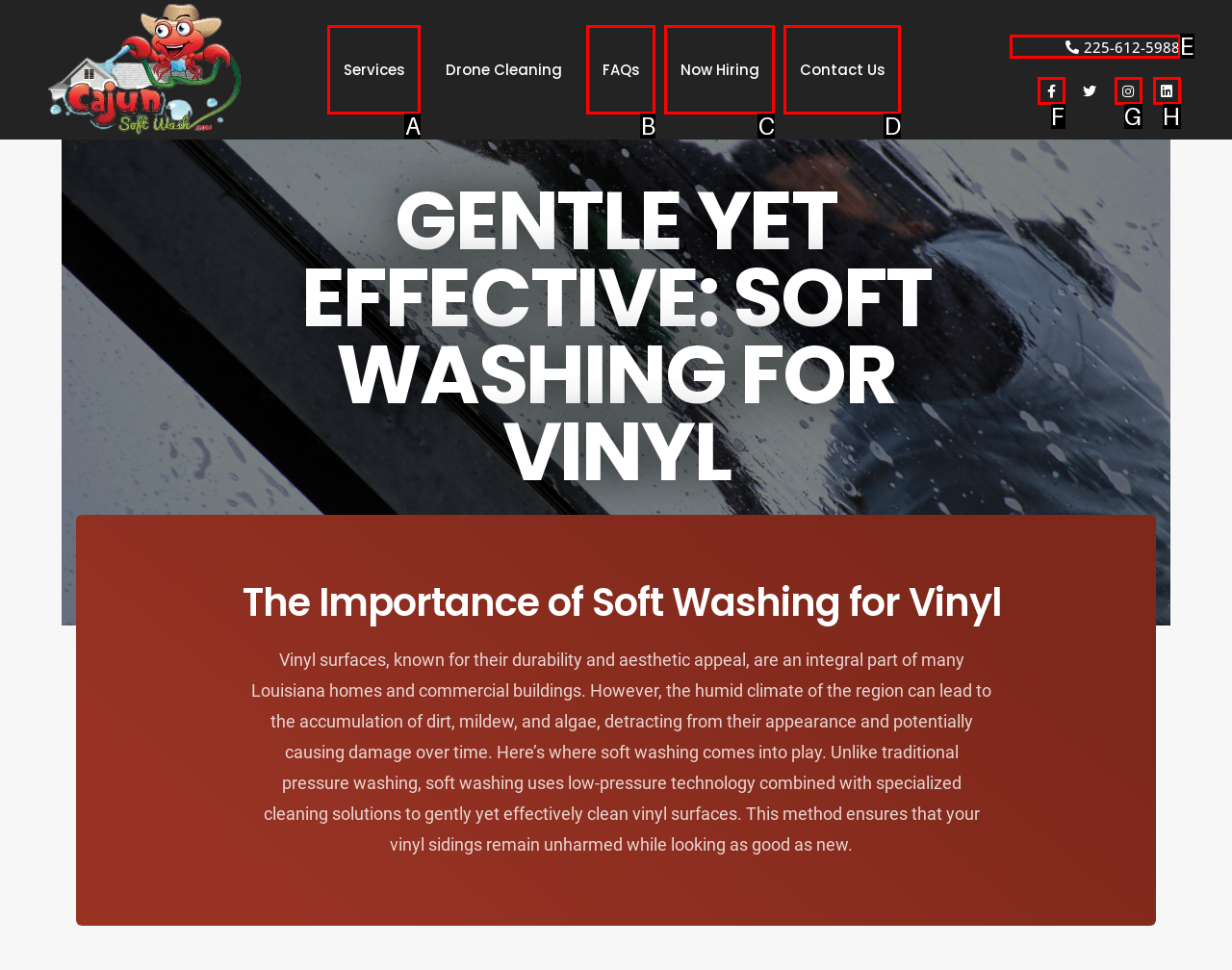Tell me which option I should click to complete the following task: Call the phone number Answer with the option's letter from the given choices directly.

E